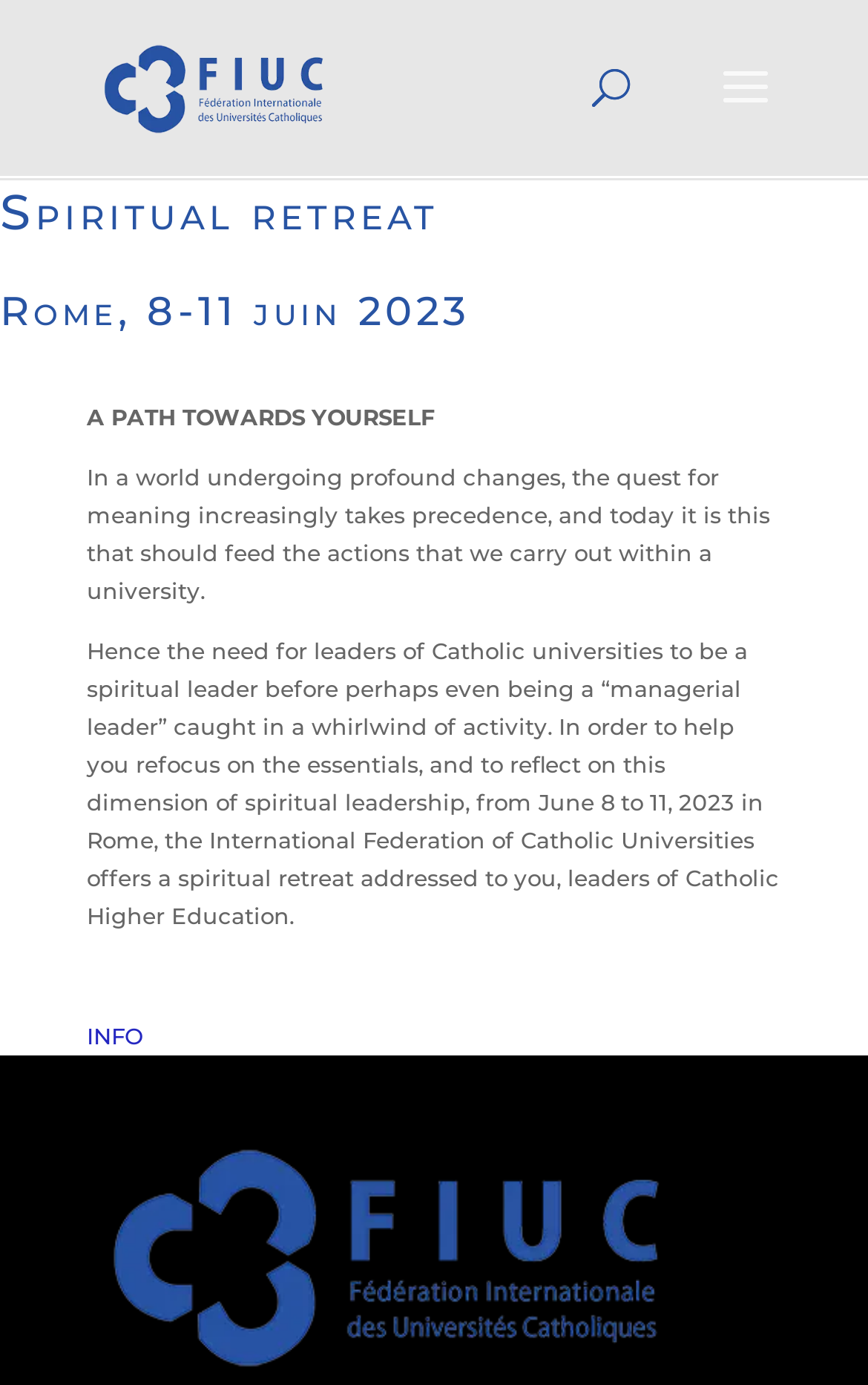Find the coordinates for the bounding box of the element with this description: "alt="FIUC"".

[0.108, 0.052, 0.385, 0.073]